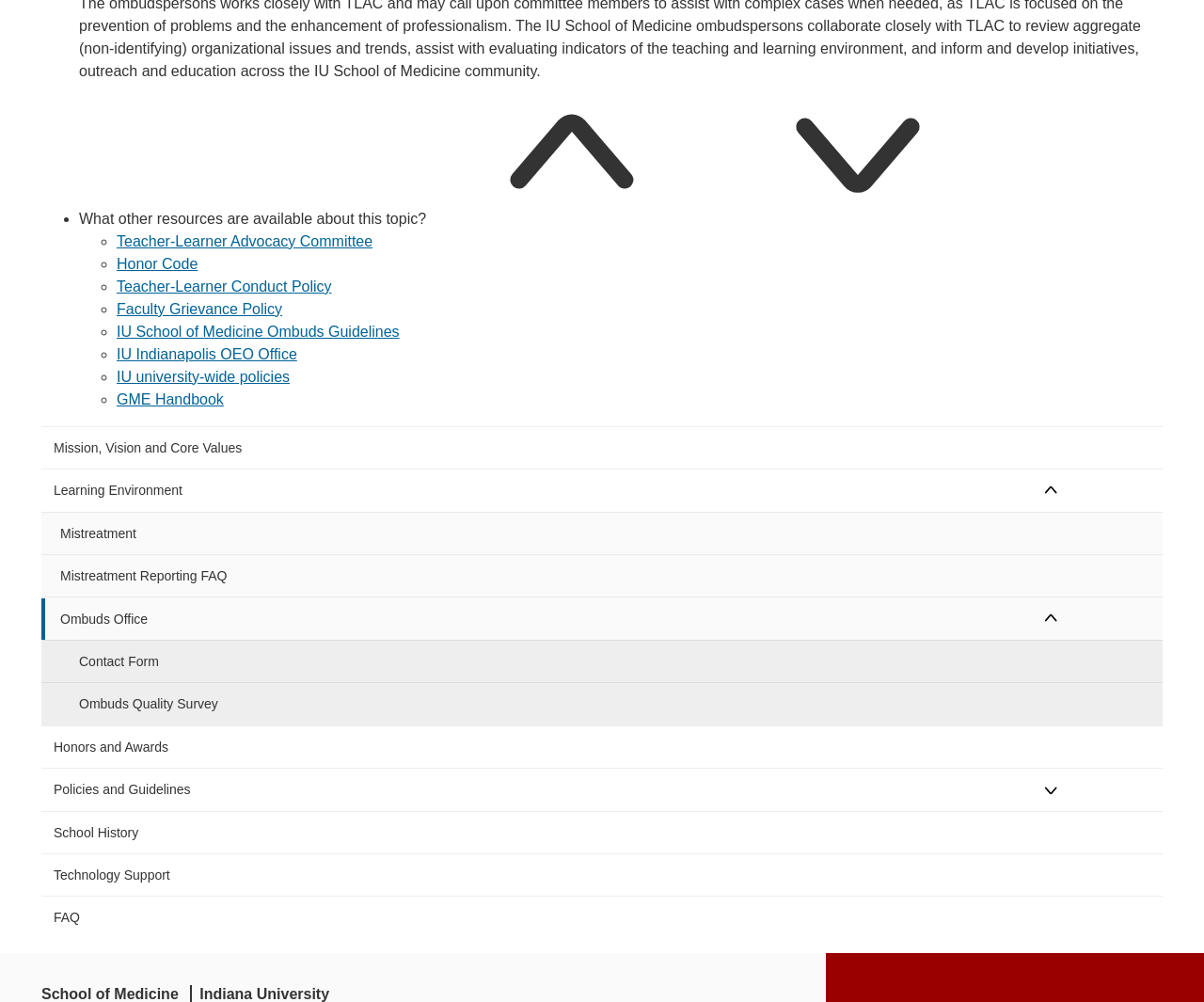How many menuitems are in the menu with the menuitem 'Mistreatment'? Analyze the screenshot and reply with just one word or a short phrase.

4